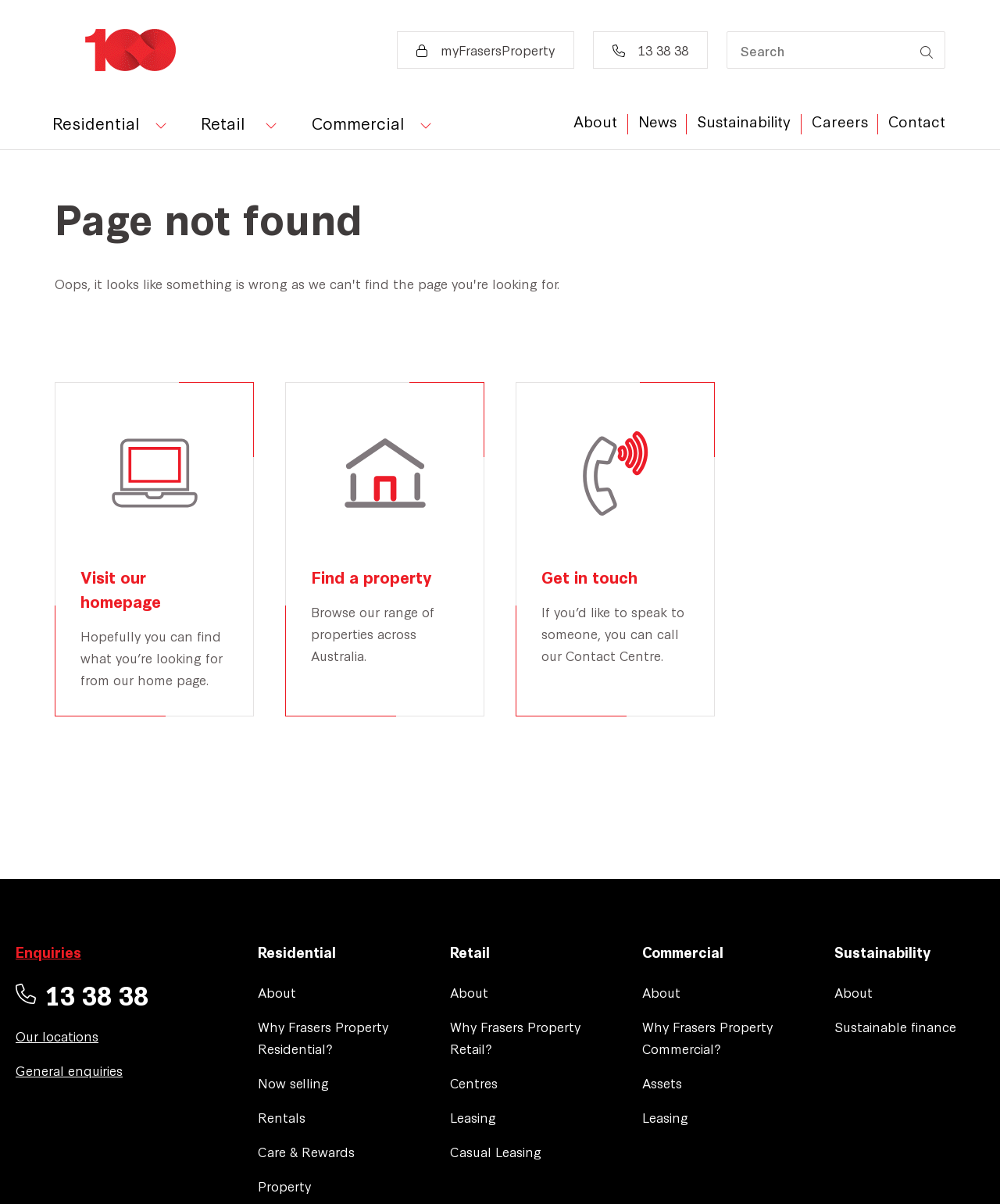Respond with a single word or phrase:
What are the three main categories?

Residential, Retail, Commercial